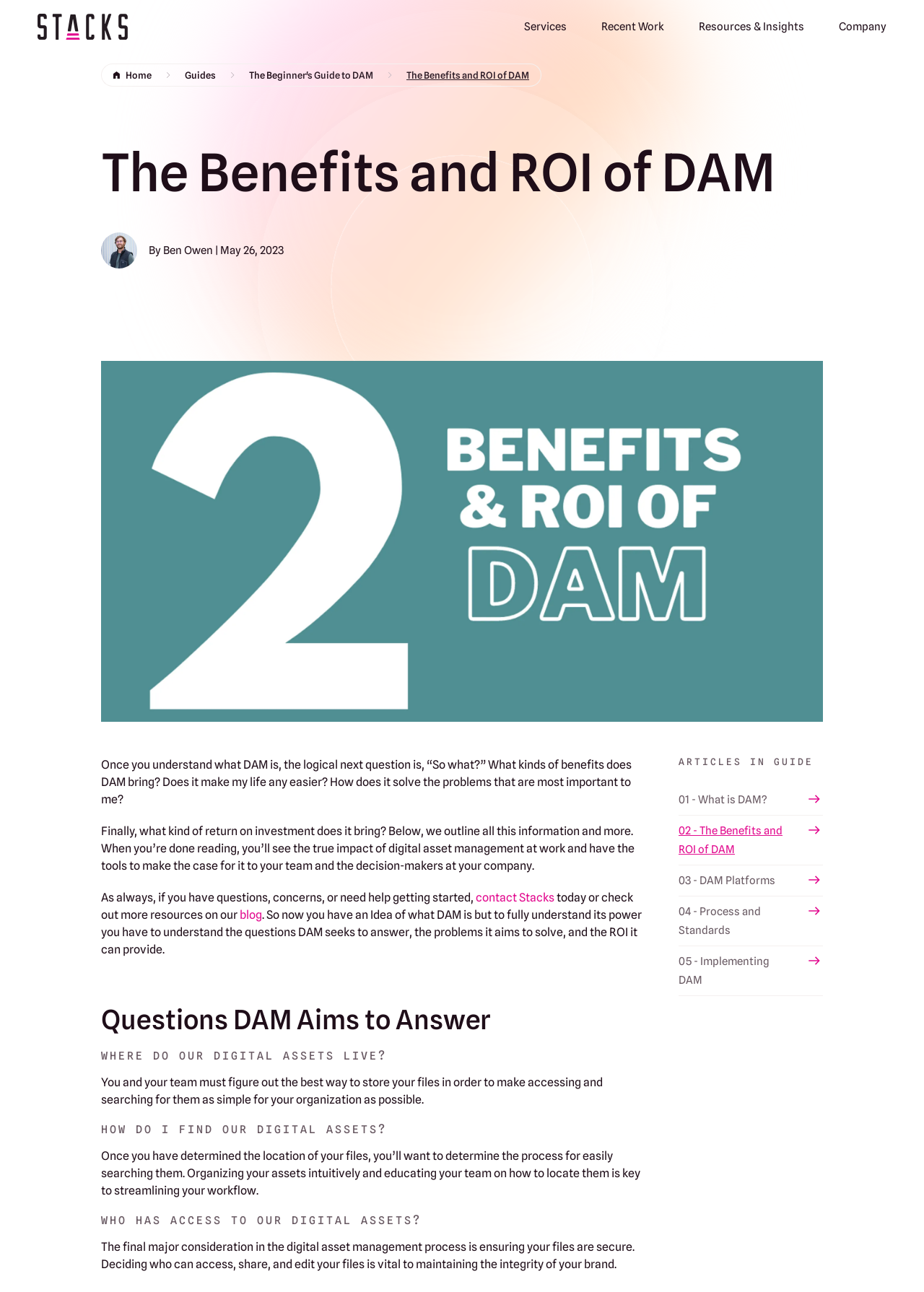Answer the question below in one word or phrase:
What is the purpose of digital asset management?

To solve problems and bring benefits